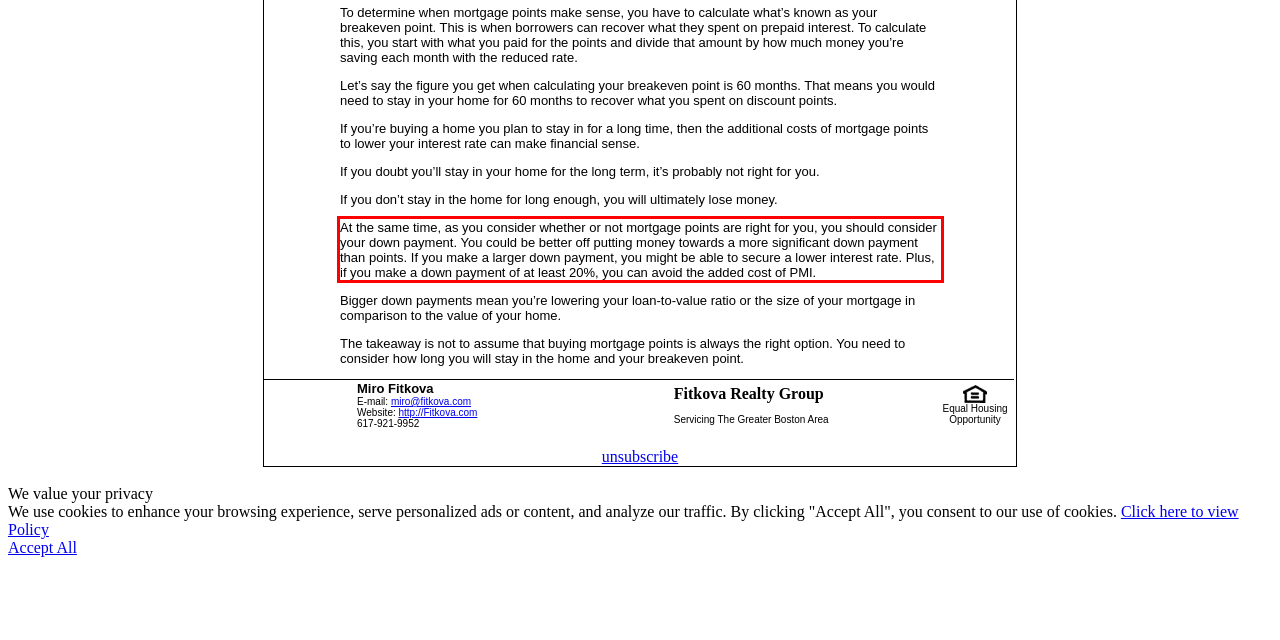Please examine the webpage screenshot containing a red bounding box and use OCR to recognize and output the text inside the red bounding box.

At the same time, as you consider whether or not mortgage points are right for you, you should consider your down payment. You could be better off putting money towards a more significant down payment than points. If you make a larger down payment, you might be able to secure a lower interest rate. Plus, if you make a down payment of at least 20%, you can avoid the added cost of PMI.